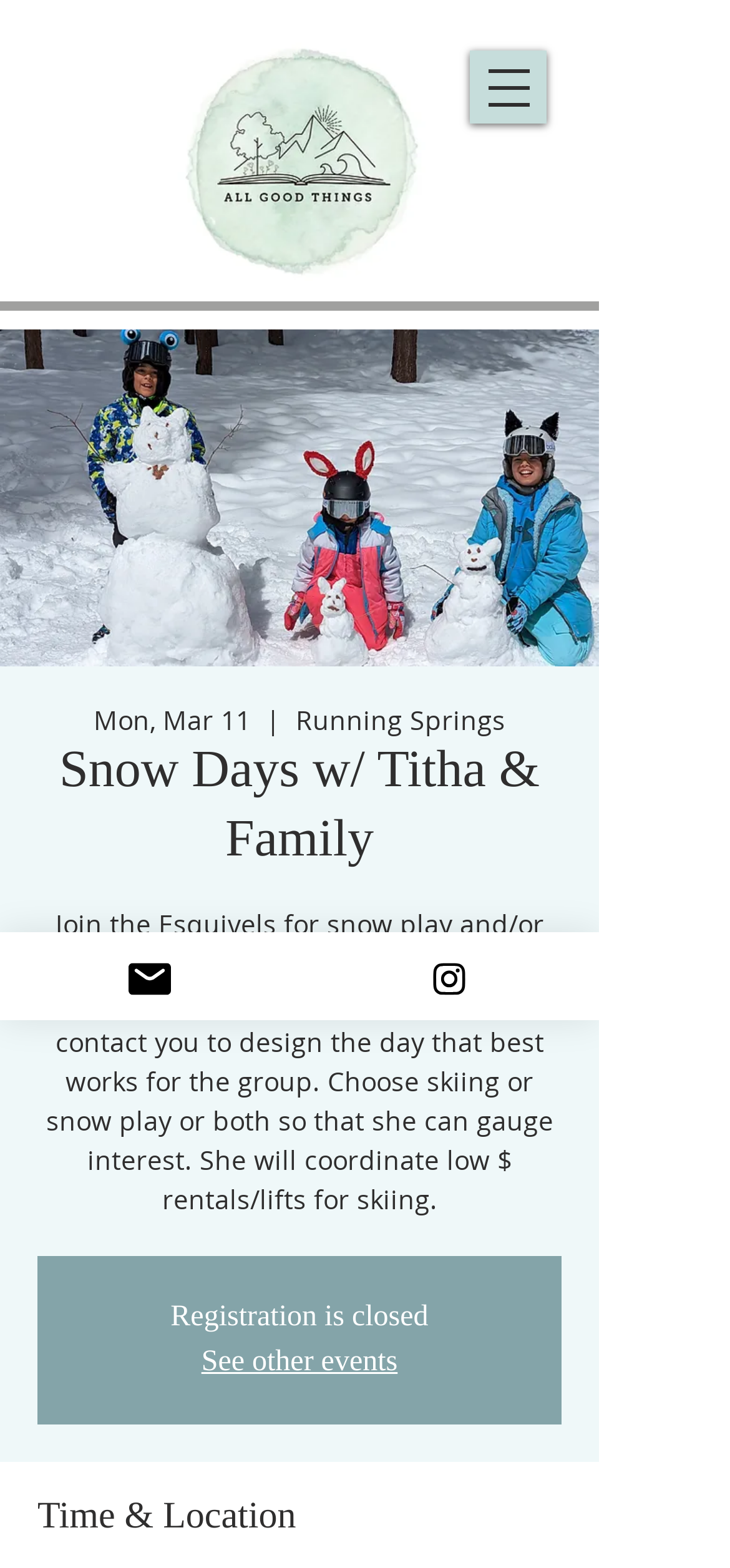Respond to the question below with a concise word or phrase:
What is the purpose of the event?

Snow play and/or skiing